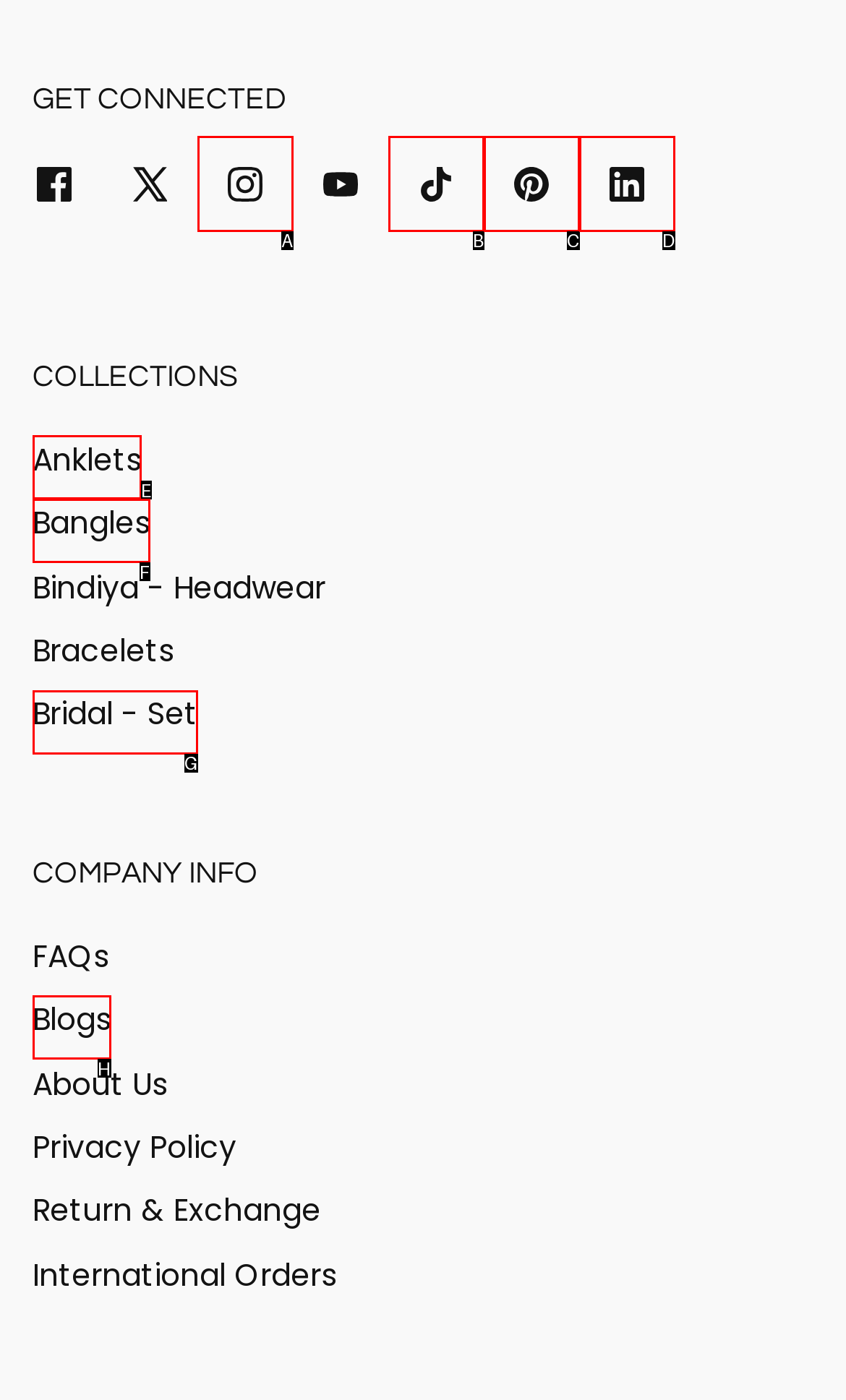Determine which HTML element corresponds to the description: clickonmagazines.com. Provide the letter of the correct option.

None